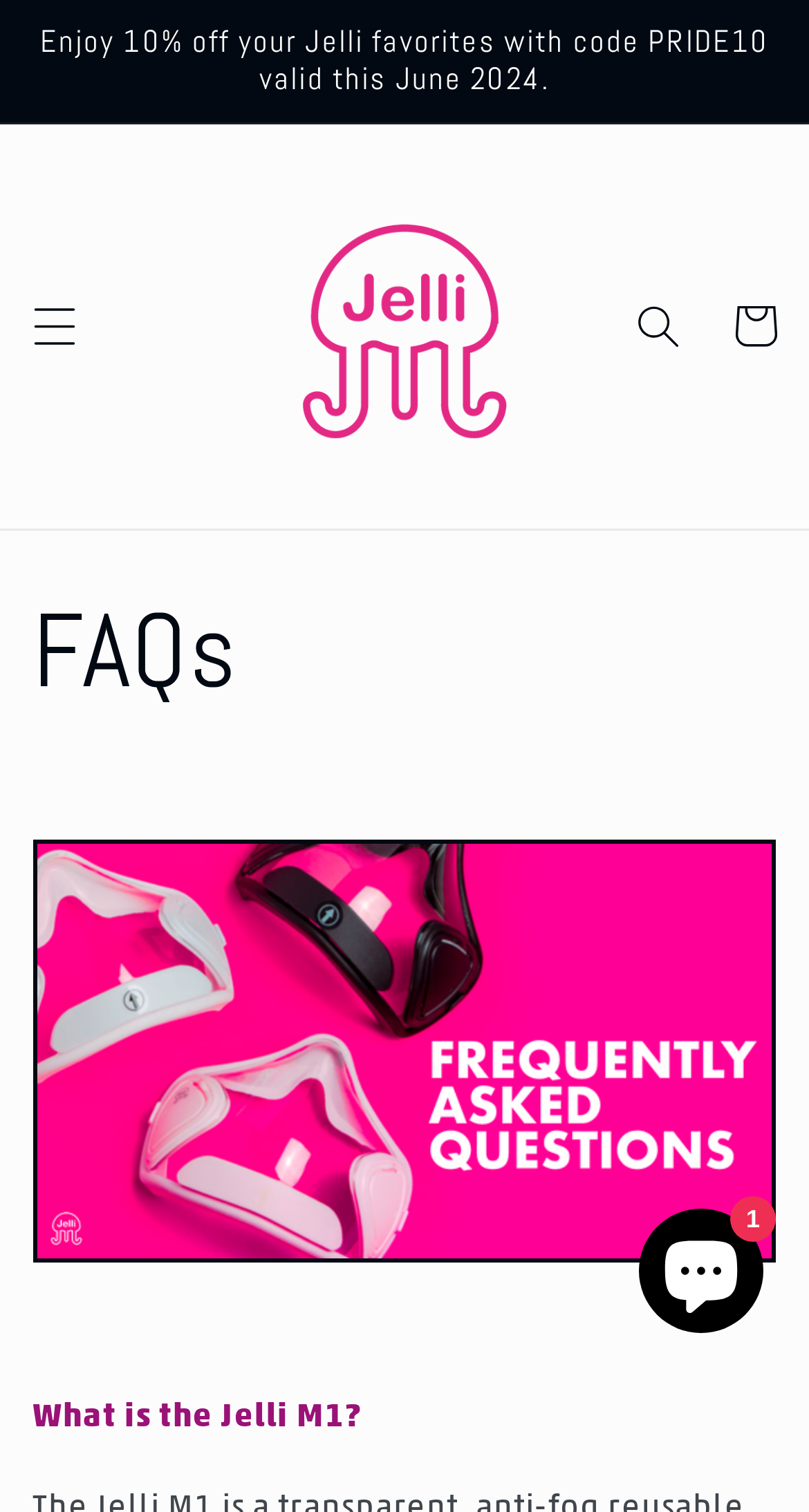Please look at the image and answer the question with a detailed explanation: What is the topic of the FAQs section?

The FAQs section is located below the product image and has a heading element with the text 'FAQs'. The first question in the FAQs section is 'What is the Jelli M1?', which suggests that the FAQs section is about the Jelli M1 product.